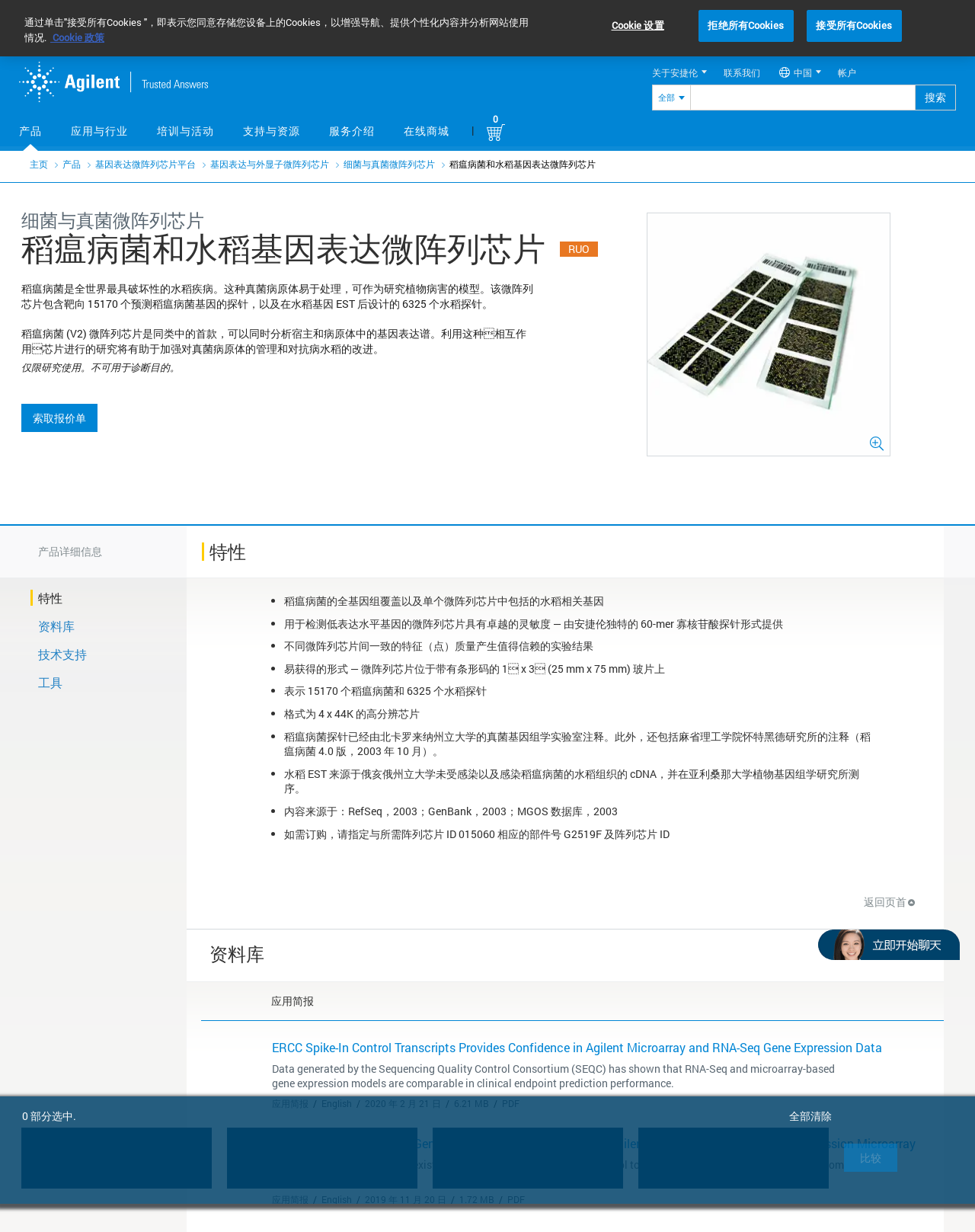What is the title of the microarray chip described on the page? Observe the screenshot and provide a one-word or short phrase answer.

稻瘟病菌和水稻基因表达微阵列芯片